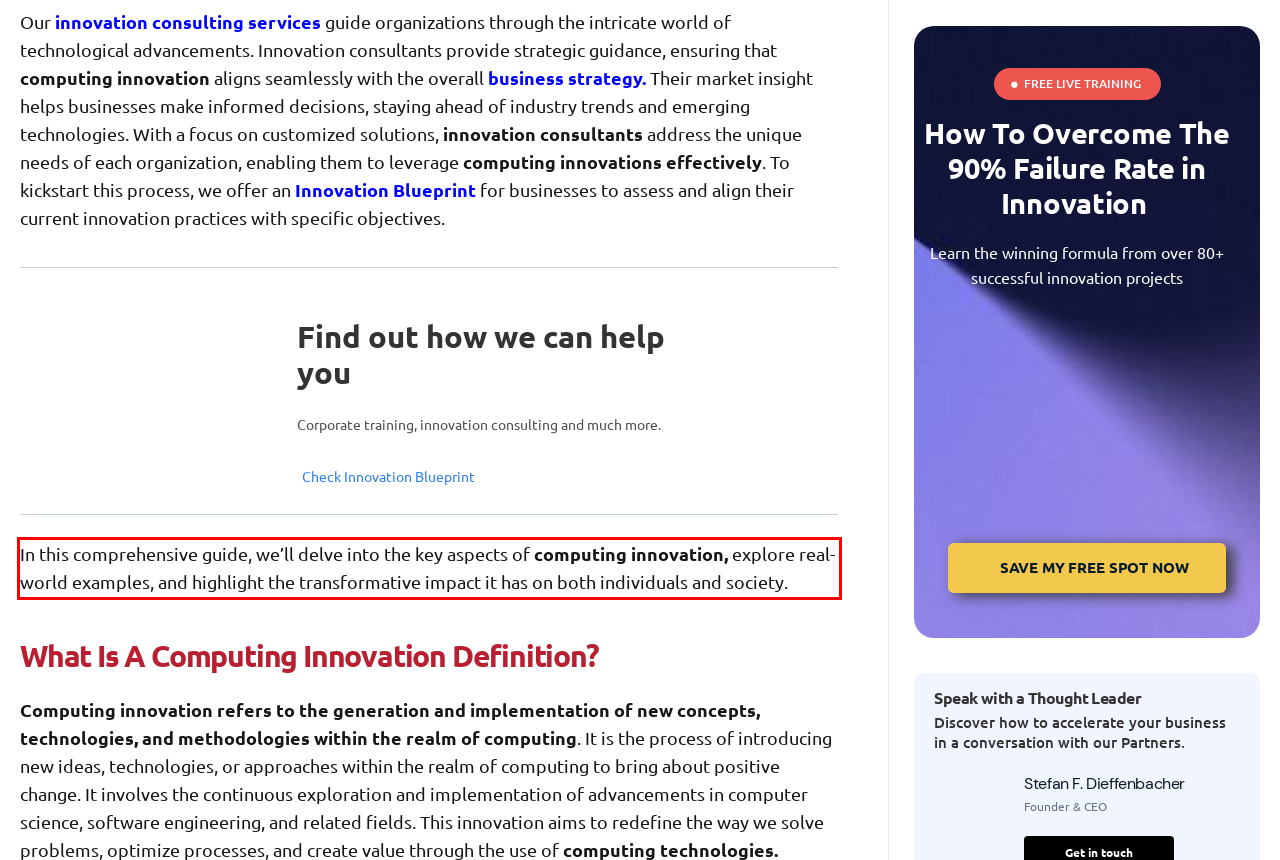Observe the screenshot of the webpage, locate the red bounding box, and extract the text content within it.

In this comprehensive guide, we’ll delve into the key aspects of computing innovation, explore real-world examples, and highlight the transformative impact it has on both individuals and society.